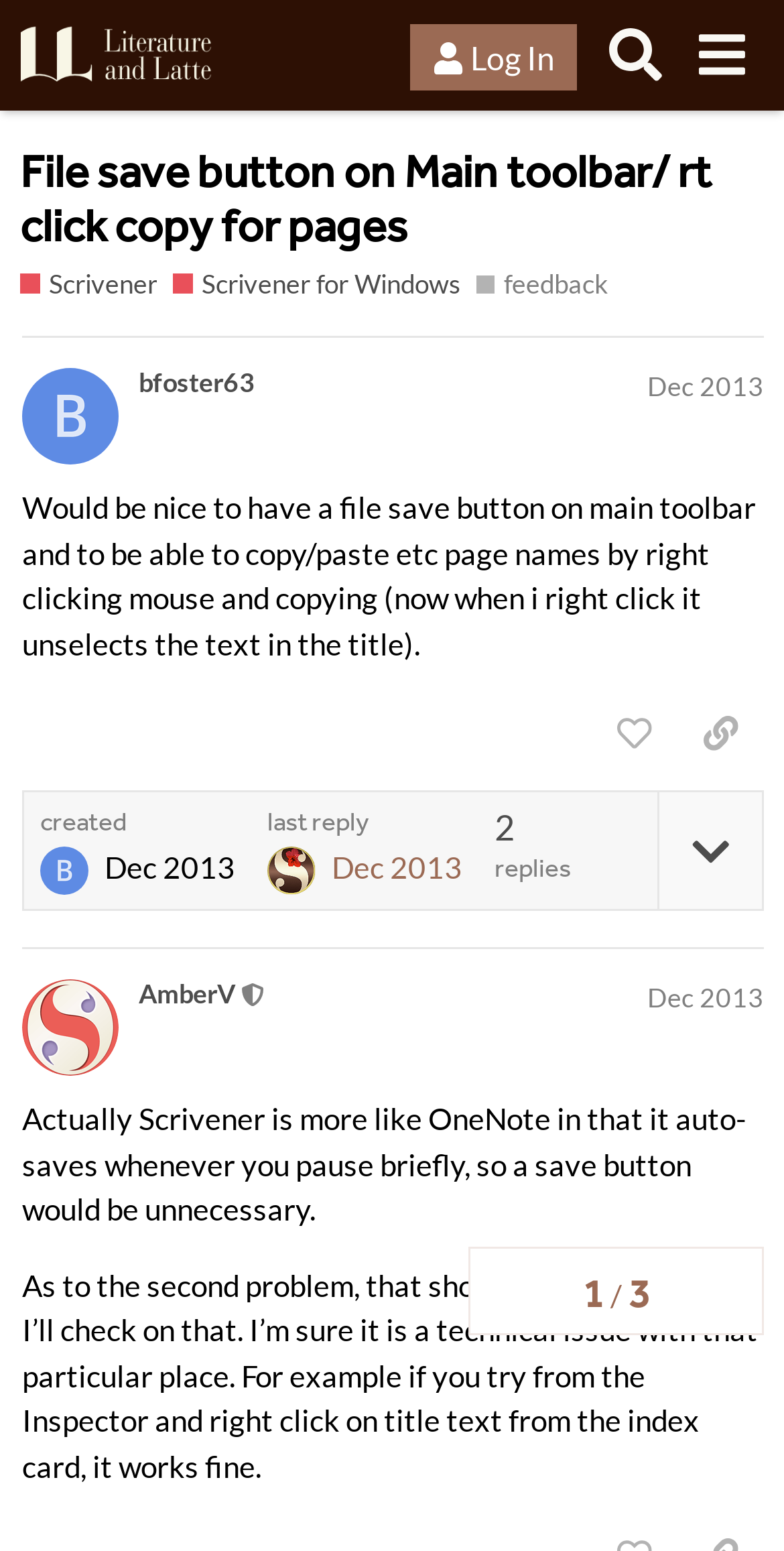Determine the bounding box coordinates of the section I need to click to execute the following instruction: "Log in to the forum". Provide the coordinates as four float numbers between 0 and 1, i.e., [left, top, right, bottom].

[0.523, 0.016, 0.736, 0.059]